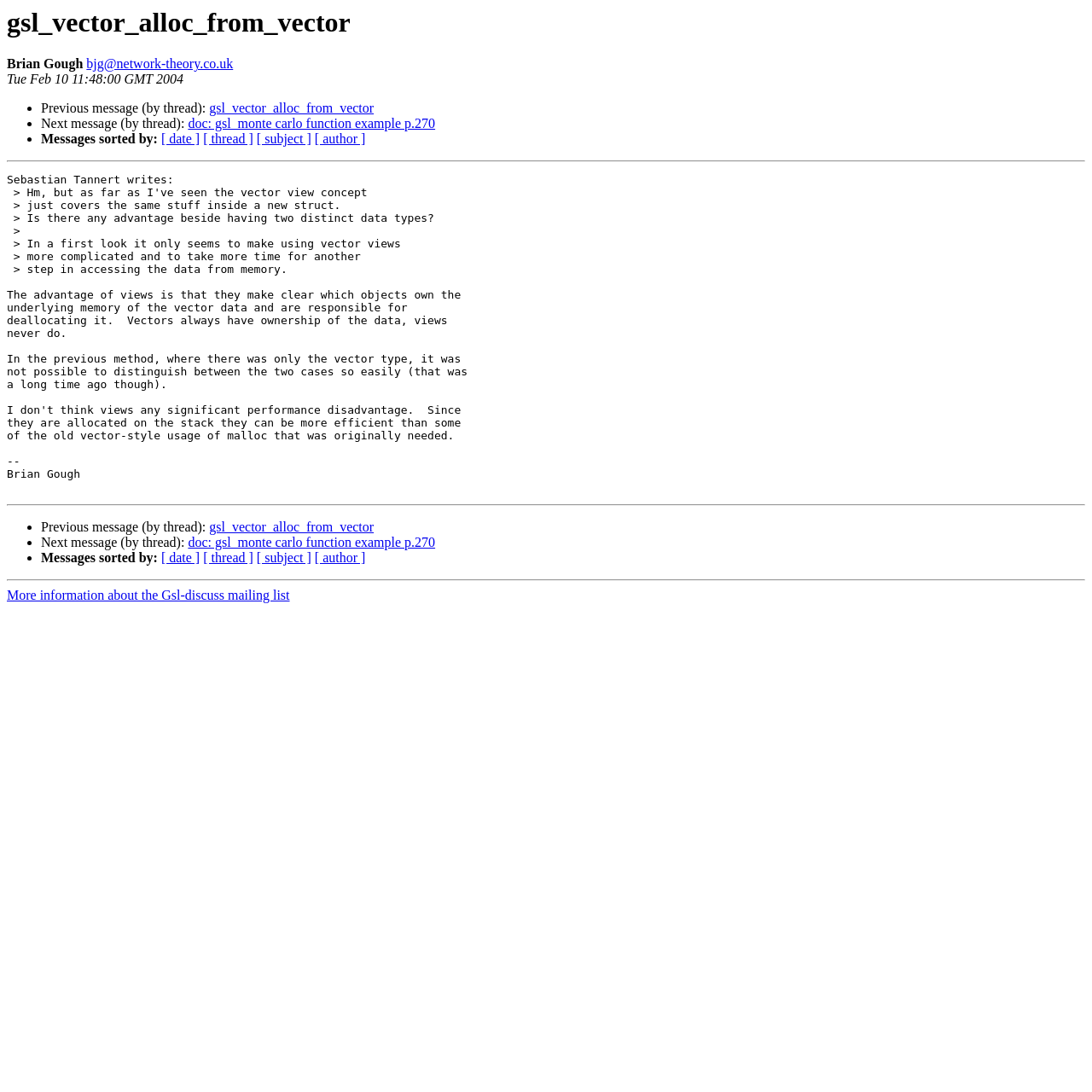Determine the bounding box coordinates of the clickable element to achieve the following action: 'View previous message'. Provide the coordinates as four float values between 0 and 1, formatted as [left, top, right, bottom].

[0.192, 0.093, 0.342, 0.106]